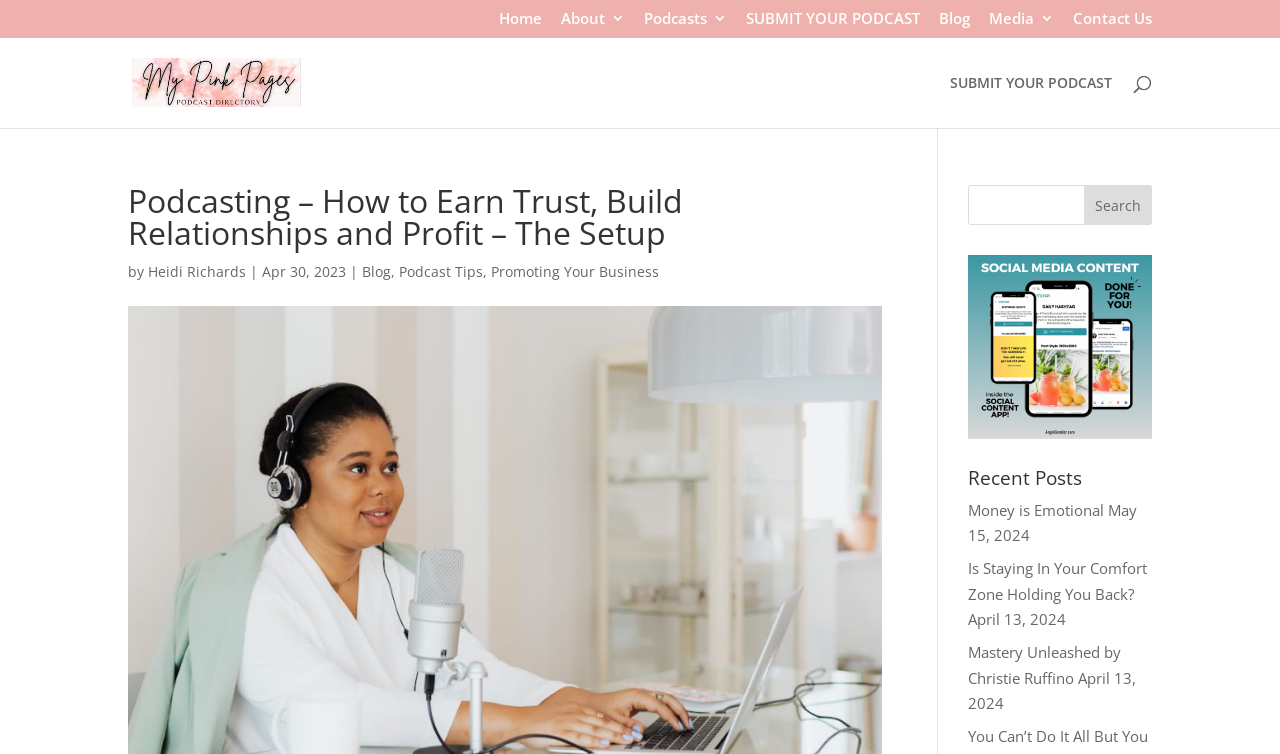Please provide the bounding box coordinates for the element that needs to be clicked to perform the instruction: "search for a keyword". The coordinates must consist of four float numbers between 0 and 1, formatted as [left, top, right, bottom].

[0.756, 0.245, 0.9, 0.298]